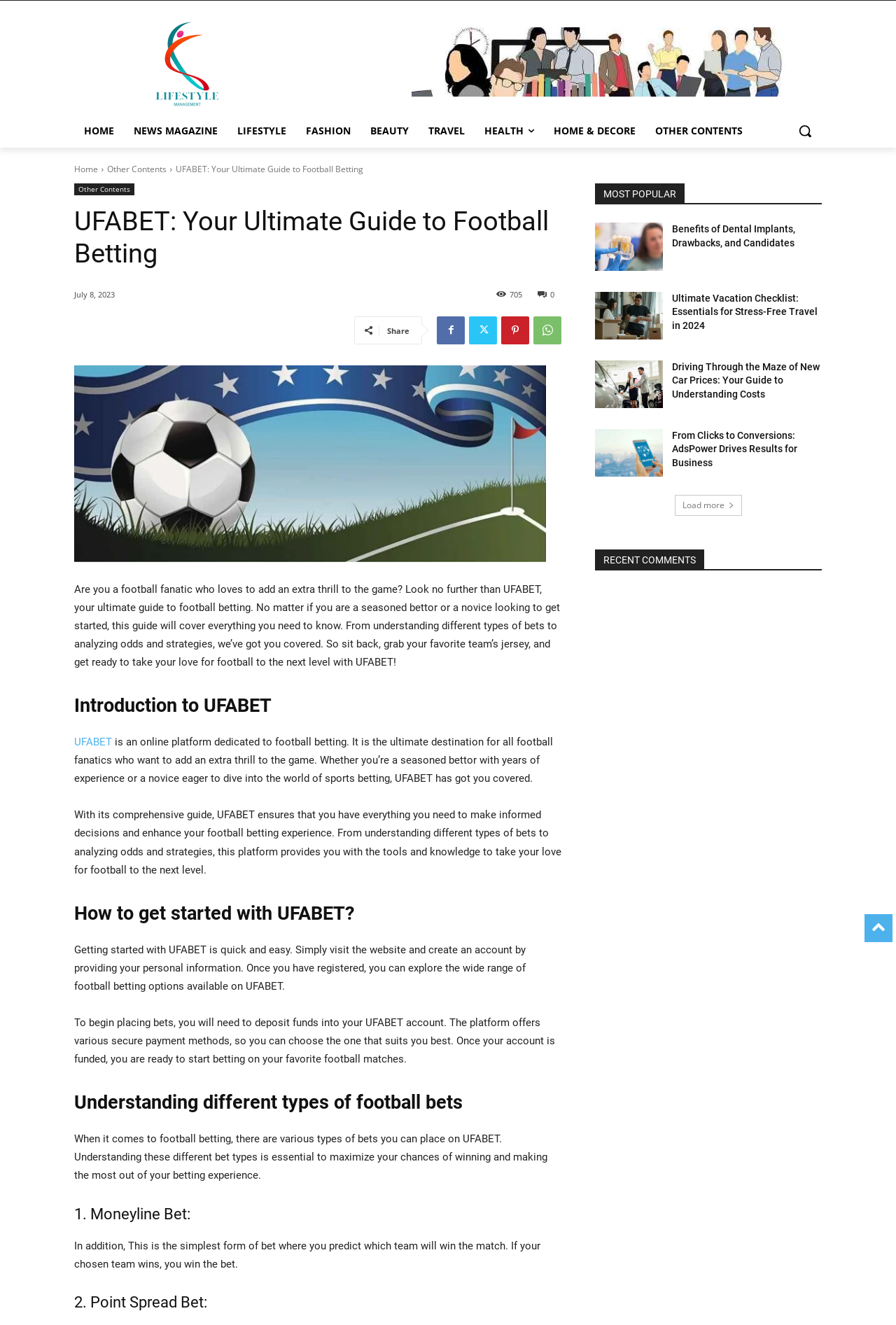What is the name of the platform?
Please provide a comprehensive answer based on the visual information in the image.

The name of the platform is mentioned in the heading 'UFABET: Your Ultimate Guide to Football Betting' and also in the static text 'UFABET is an online platform dedicated to football betting.'